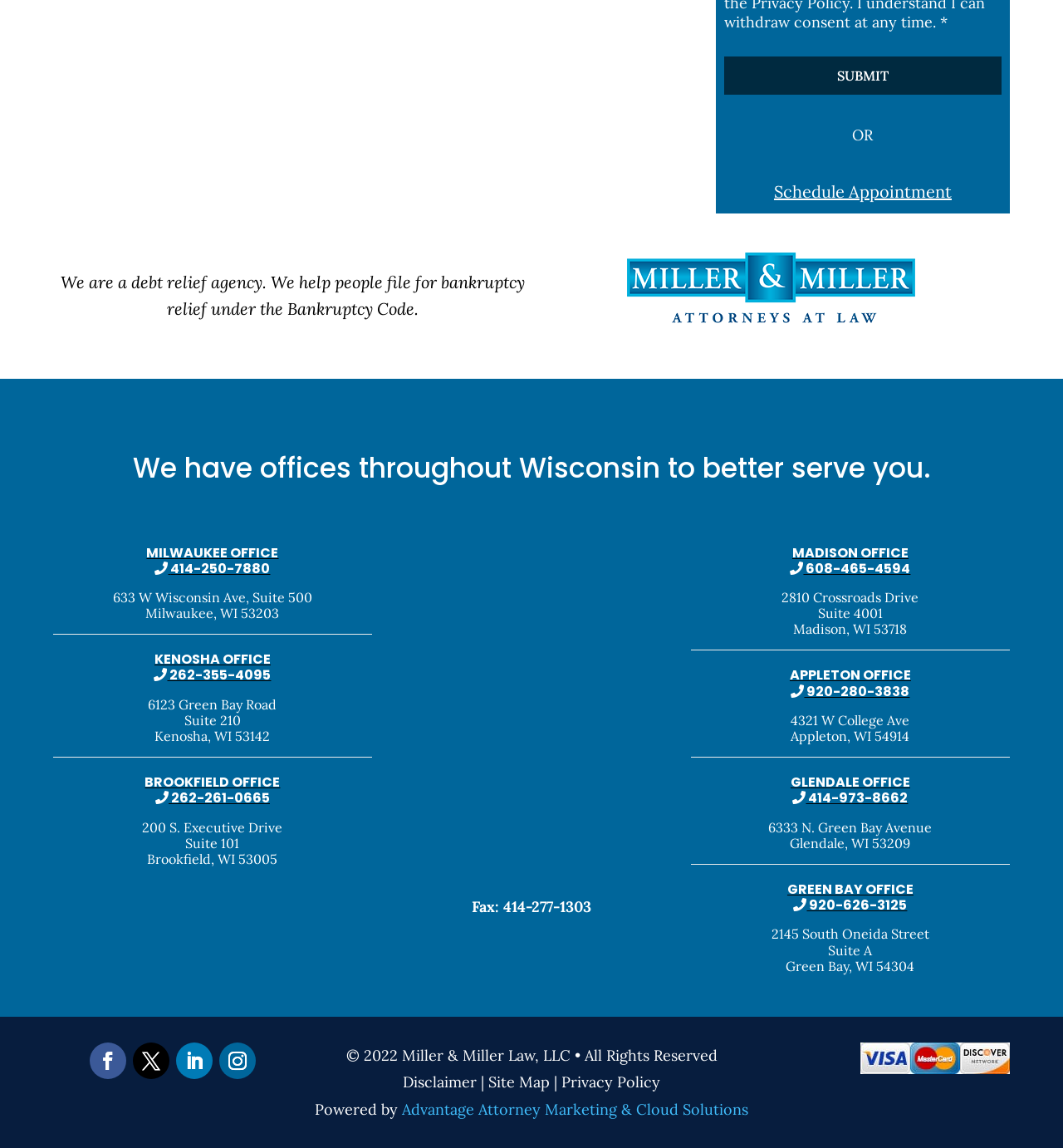Give a concise answer of one word or phrase to the question: 
What payment methods are accepted?

Visa, MasterCard, Discover